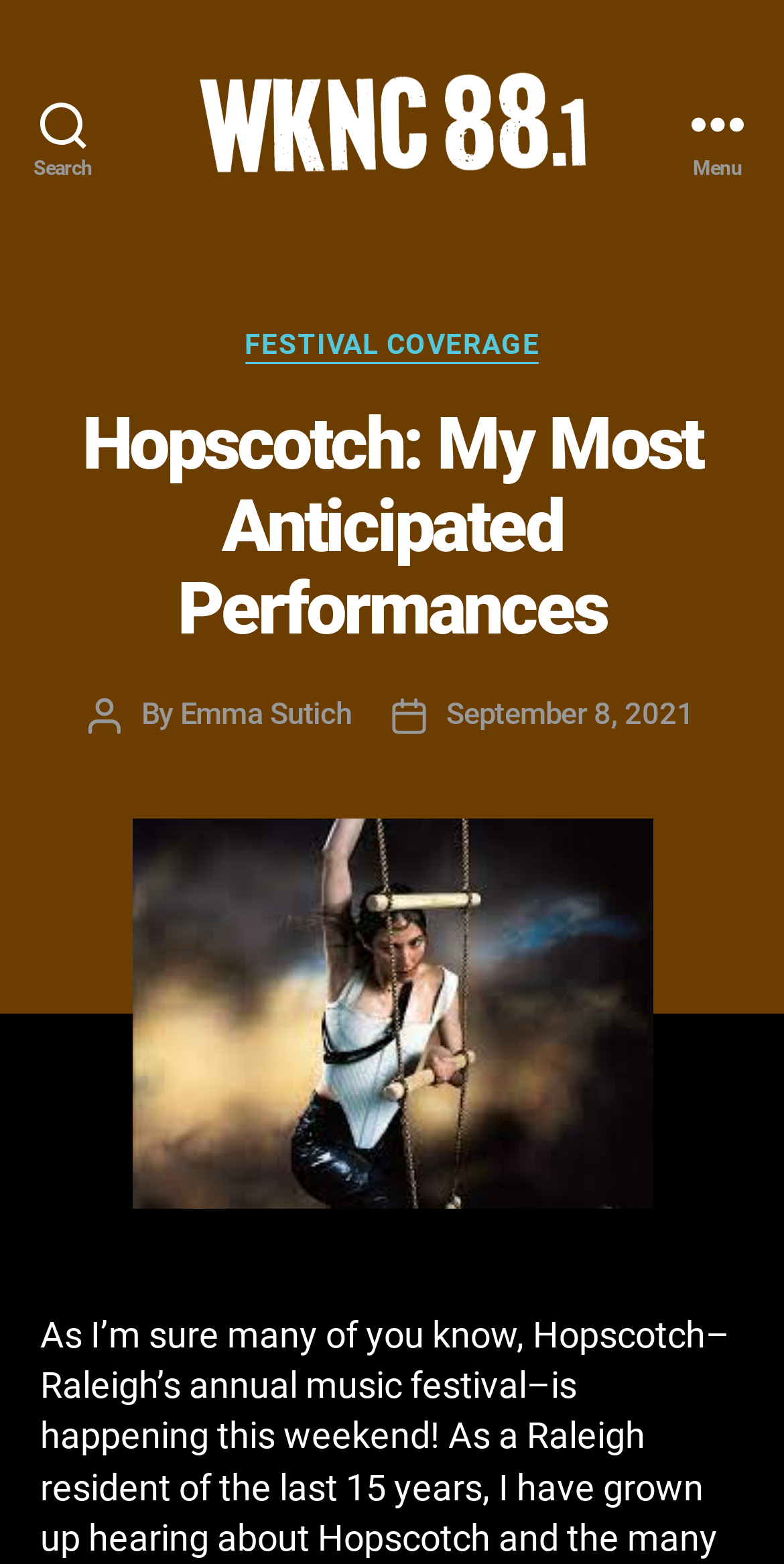Identify and generate the primary title of the webpage.

Hopscotch: My Most Anticipated Performances